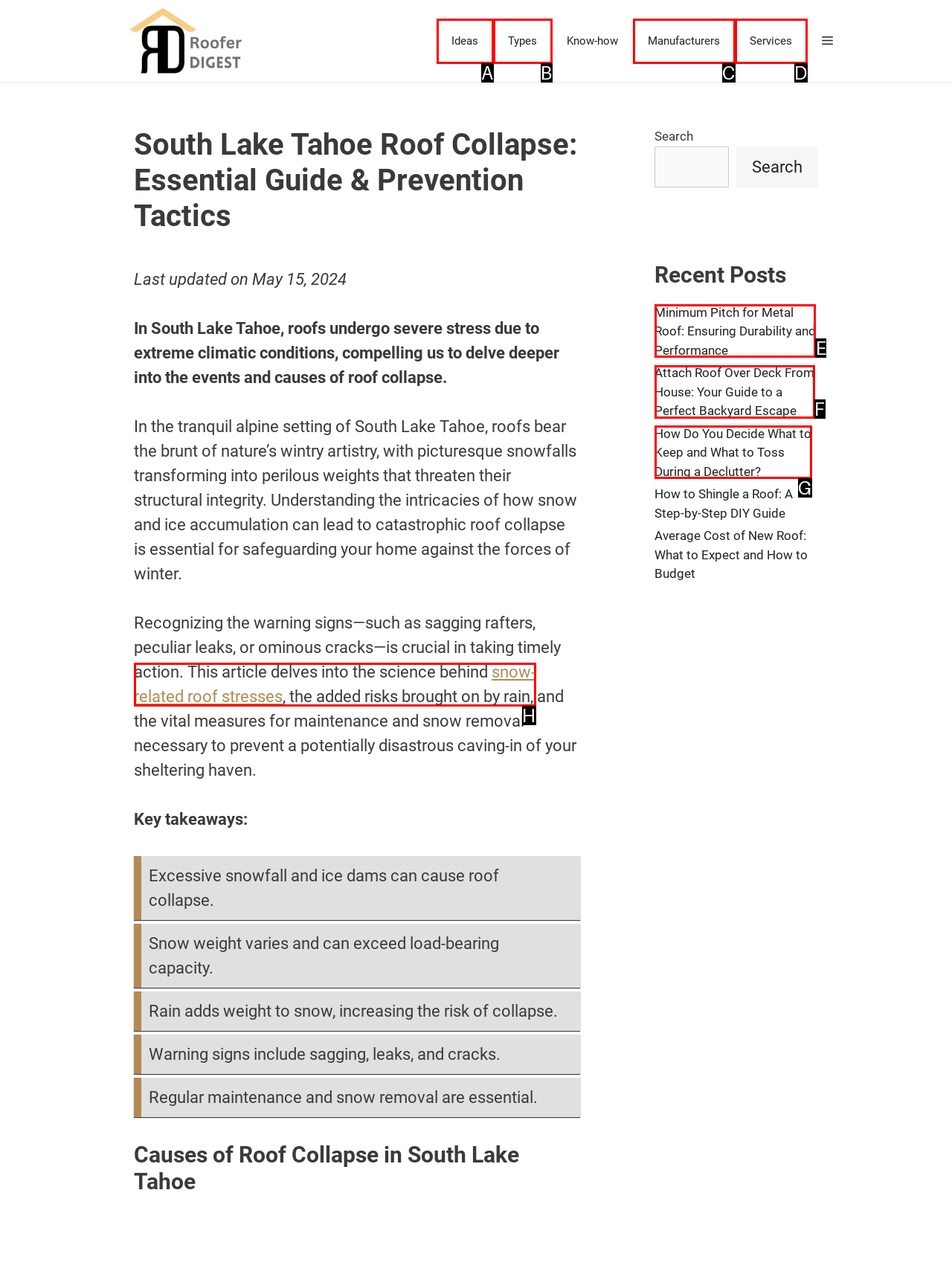Determine the HTML element to be clicked to complete the task: Click on the 'Minimum Pitch for Metal Roof: Ensuring Durability and Performance' article. Answer by giving the letter of the selected option.

E